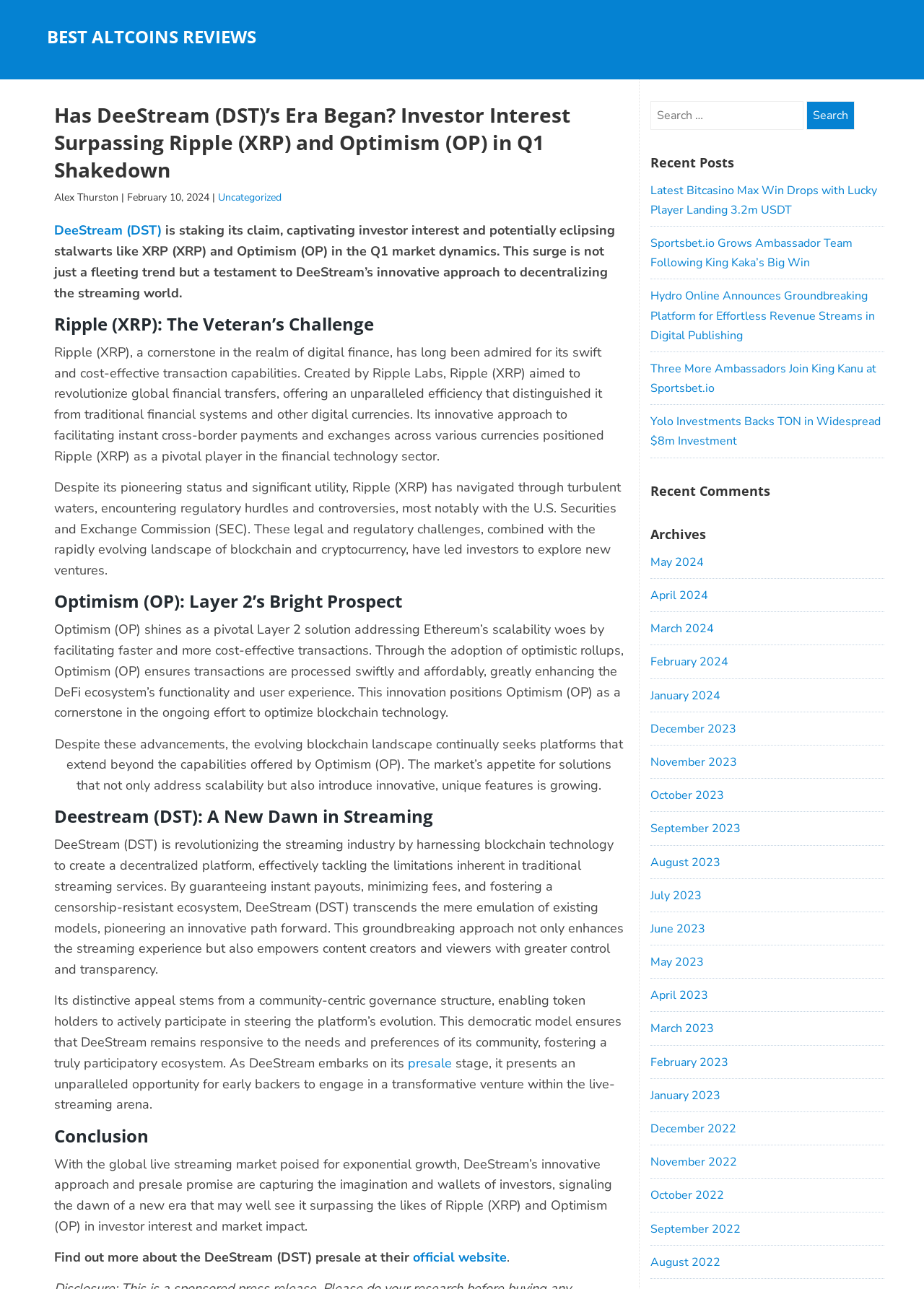What is the current stage of DeeStream (DST) according to the article? Look at the image and give a one-word or short phrase answer.

Presale